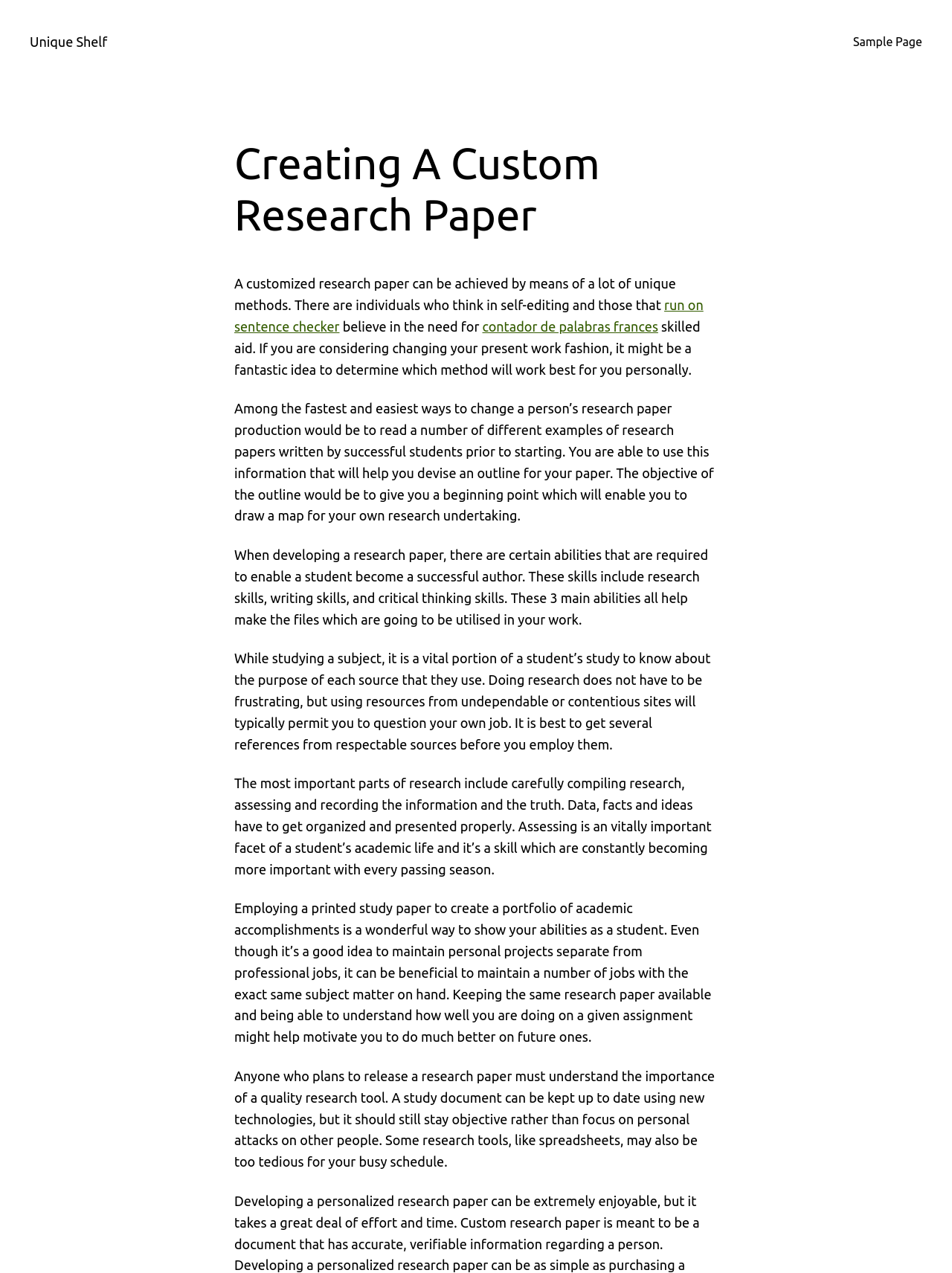Analyze the image and give a detailed response to the question:
What skills are required to become a successful author?

The webpage mentions that to become a successful author, a student needs to possess research skills, writing skills, and critical thinking skills, which are essential for producing a good research paper.